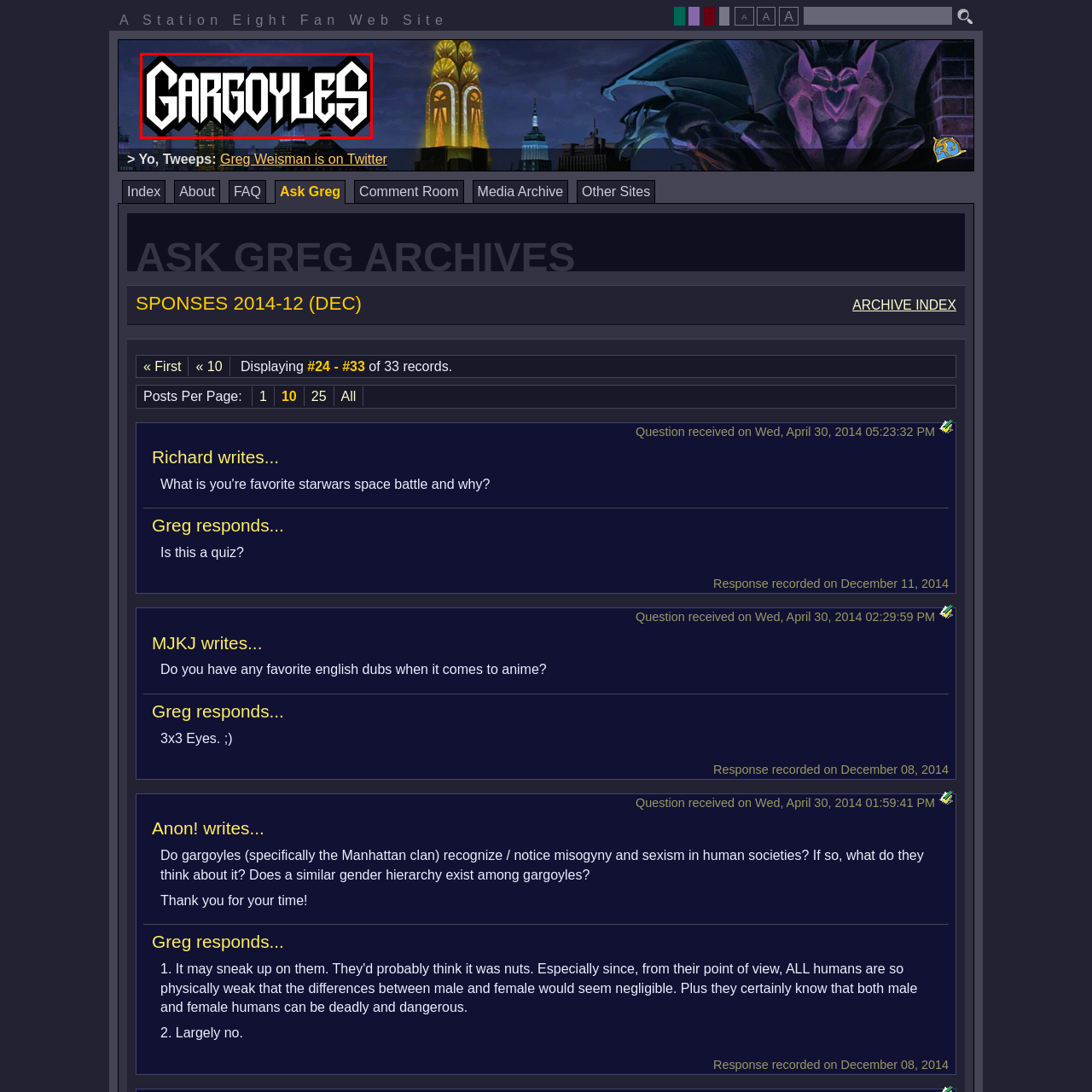Please examine the image within the red bounding box and provide an answer to the following question using a single word or phrase:
What time of day is suggested by the background of the image?

Night-time